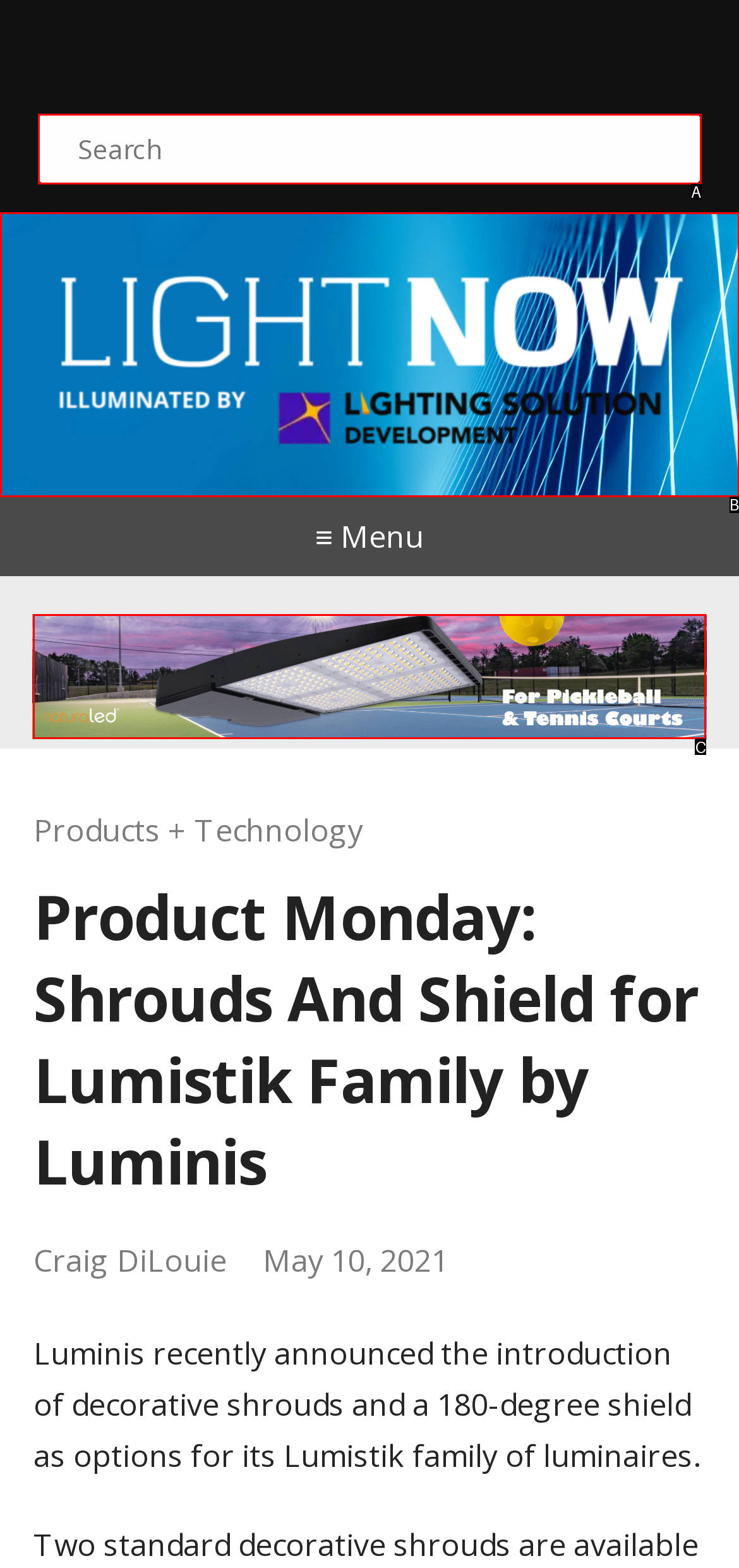Identify which HTML element matches the description: name="q" placeholder="Search...". Answer with the correct option's letter.

None